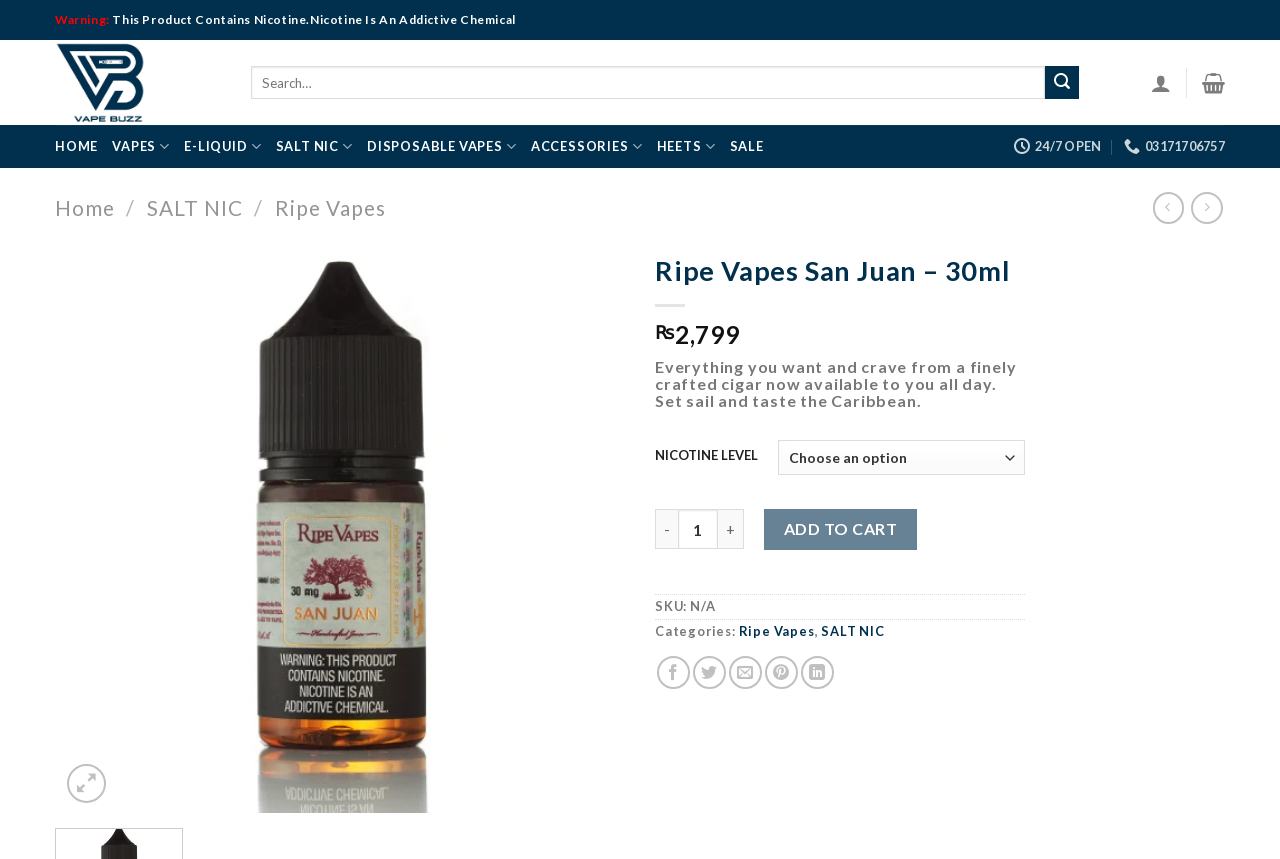Can you find the bounding box coordinates for the element to click on to achieve the instruction: "Increase product quantity"?

[0.561, 0.593, 0.581, 0.64]